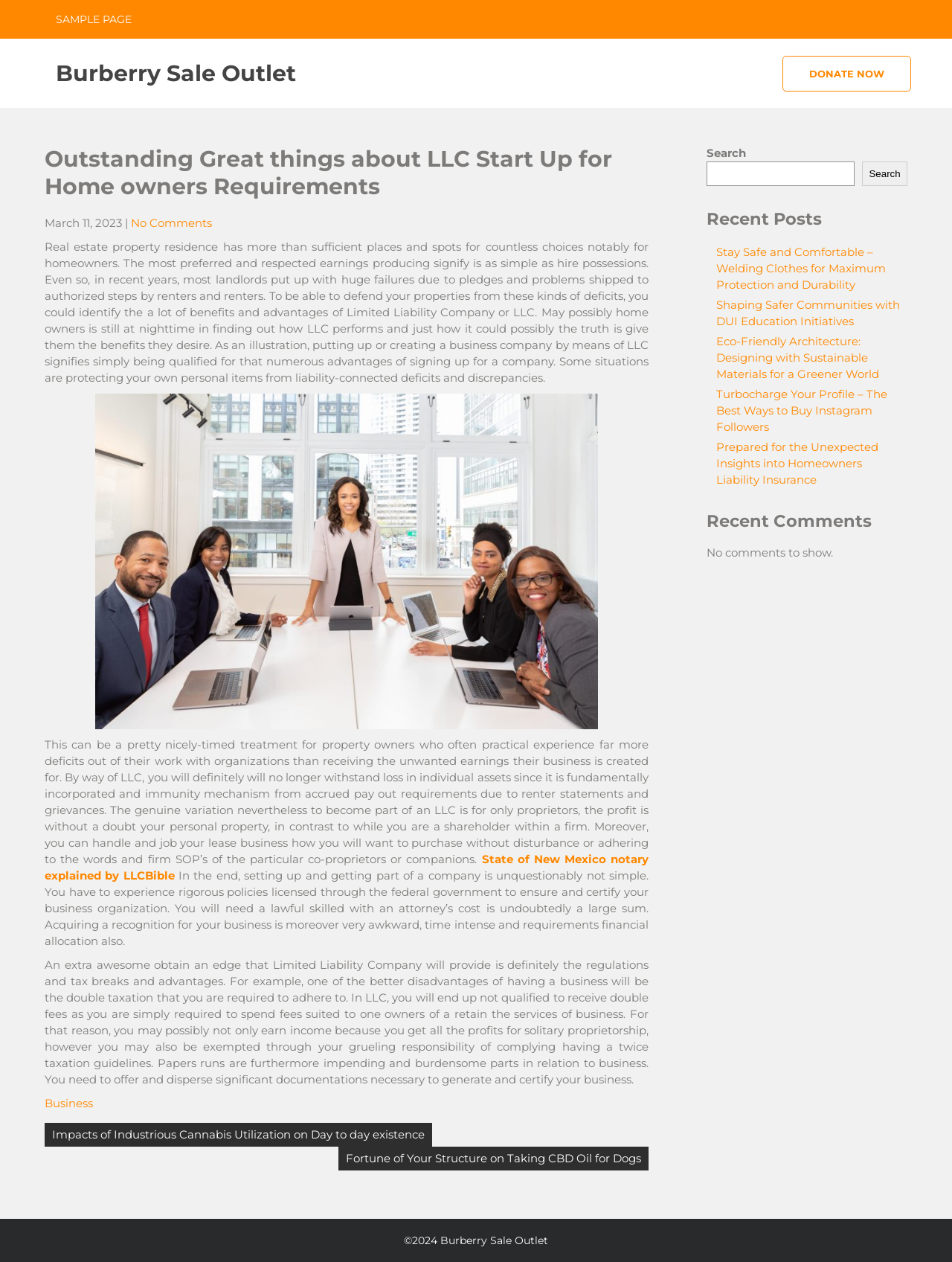Please find the bounding box coordinates of the element that must be clicked to perform the given instruction: "Click on the 'SAMPLE PAGE' link". The coordinates should be four float numbers from 0 to 1, i.e., [left, top, right, bottom].

[0.043, 0.0, 0.154, 0.031]